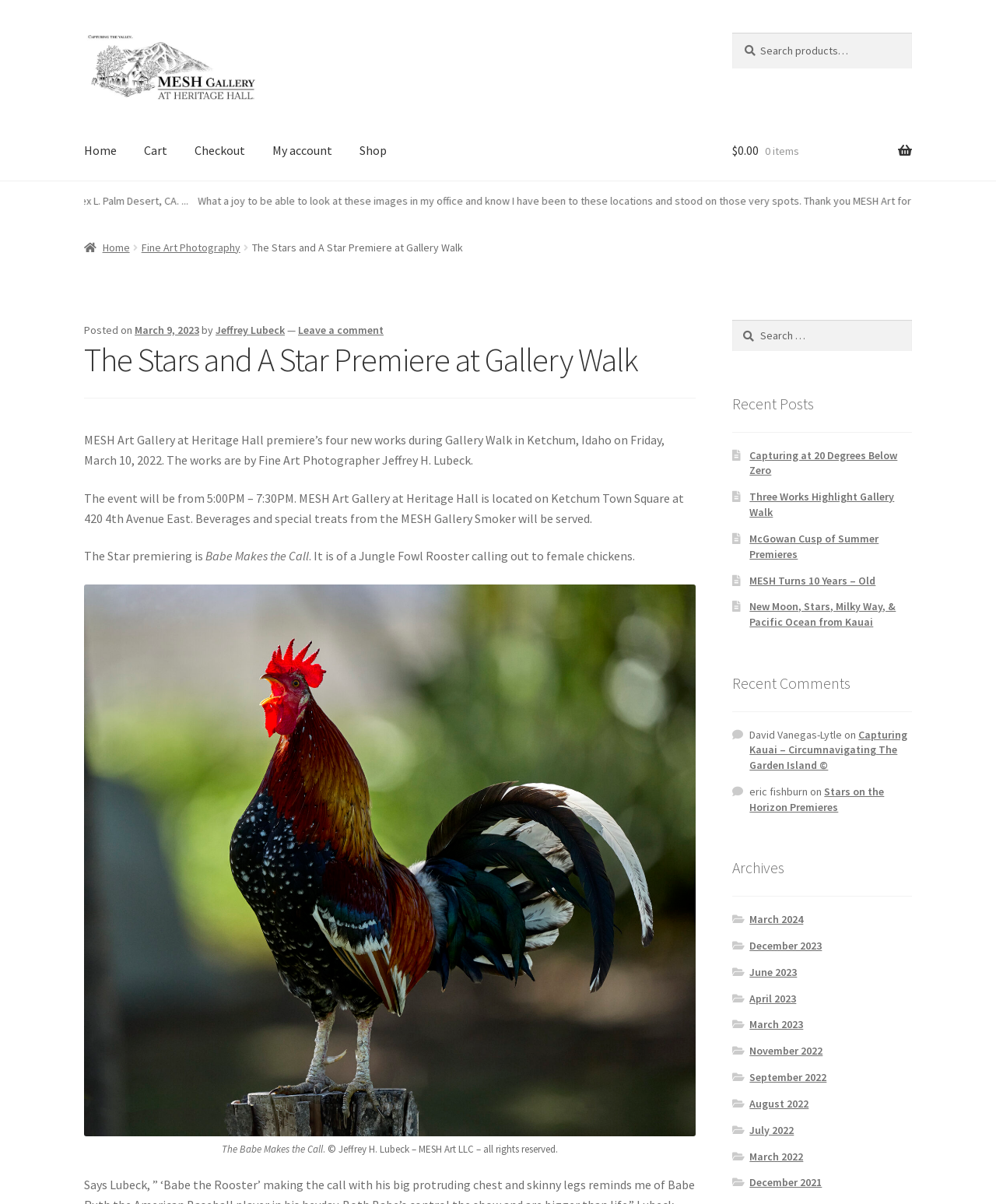Ascertain the bounding box coordinates for the UI element detailed here: "$0.00 0 items". The coordinates should be provided as [left, top, right, bottom] with each value being a float between 0 and 1.

[0.735, 0.1, 0.916, 0.15]